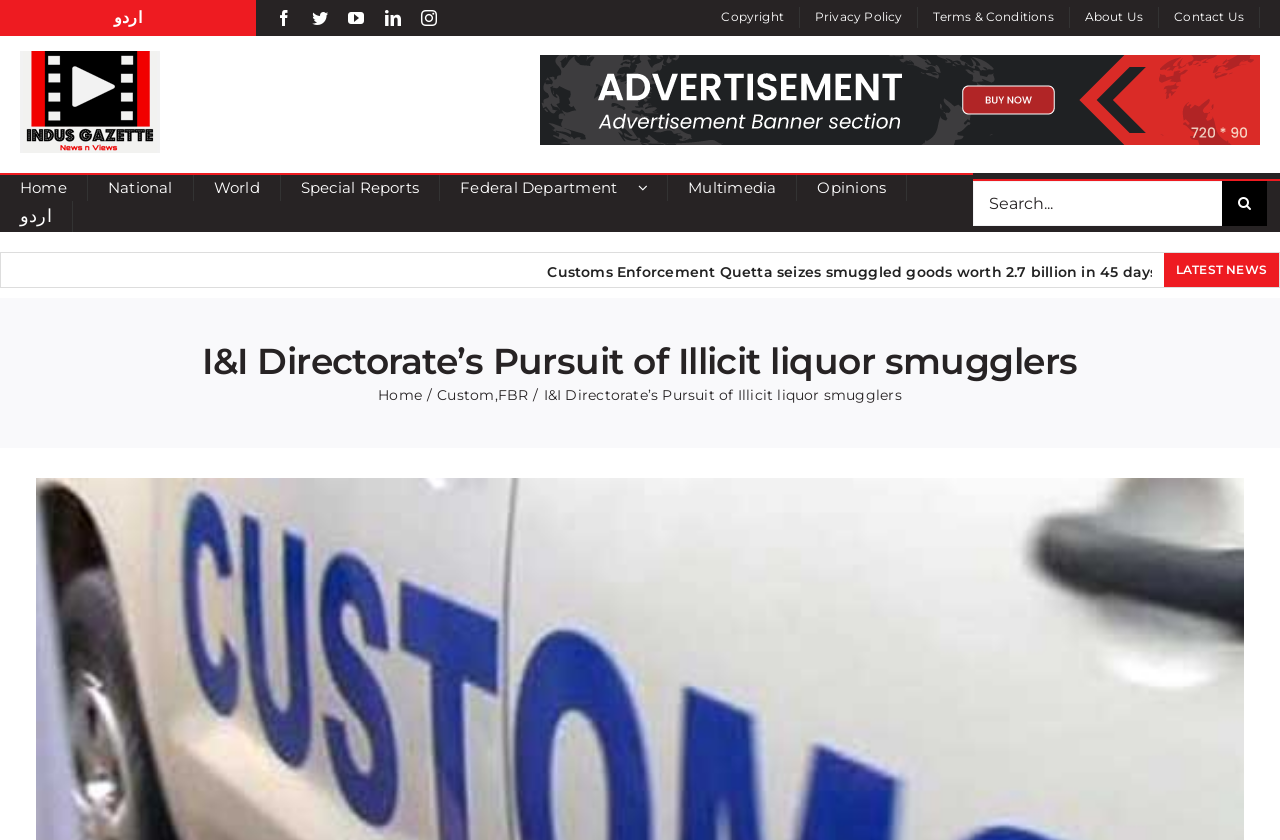Generate a comprehensive caption for the webpage you are viewing.

The webpage appears to be a news article from the Indus Gazette News website. At the top left corner, there is a link to switch to Urdu language. Next to it, there are social media links to Facebook, Twitter, YouTube, LinkedIn, and Instagram. 

On the top right corner, there is a navigation menu with links to Copyright, Privacy Policy, Terms & Conditions, About Us, and Contact Us. Below this menu, there is a logo link "indusnews_final" and a large image that spans across the top section of the page.

Underneath the image, there are several links to different news categories, including National, World, Special Reports, Federal Department, Multimedia, and Opinions. The Federal Department link has a dropdown submenu.

On the right side of the page, there is a search bar with a search button and a magnifying glass icon. Above the search bar, there is a heading "LATEST NEWS".

The main content of the page is a news article with the title "I&I Directorate’s Pursuit of Illicit liquor smugglers". The article is divided into sections, with the first section describing the detection of a big gang involved in the supply of smuggled liquor by the Directorate of Customs Intelligence. The article continues below, but the exact content is not specified.

There are several links and buttons throughout the page, including a link to view a larger image.